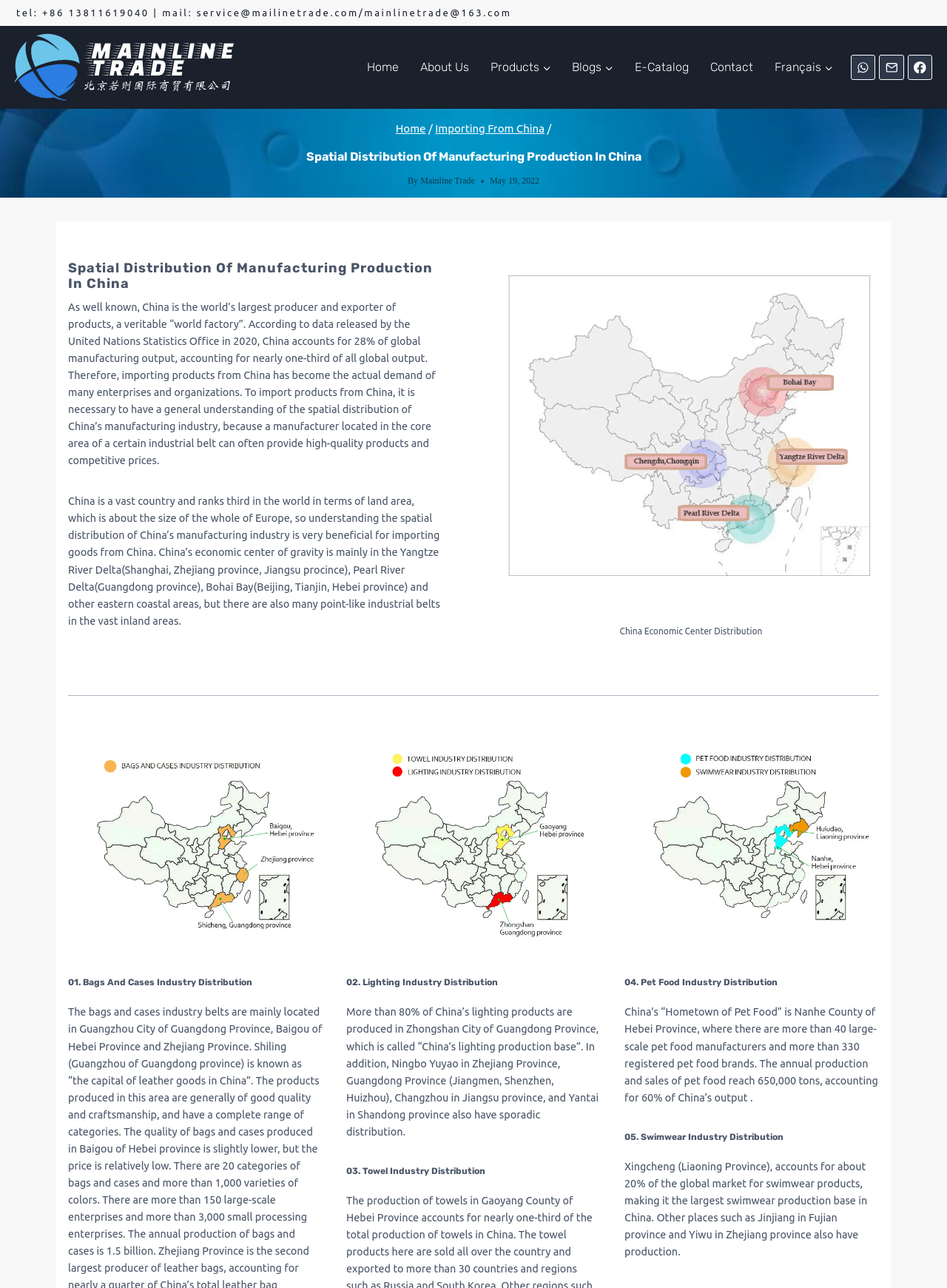What is the phone number on the webpage?
By examining the image, provide a one-word or phrase answer.

+86 13811619040